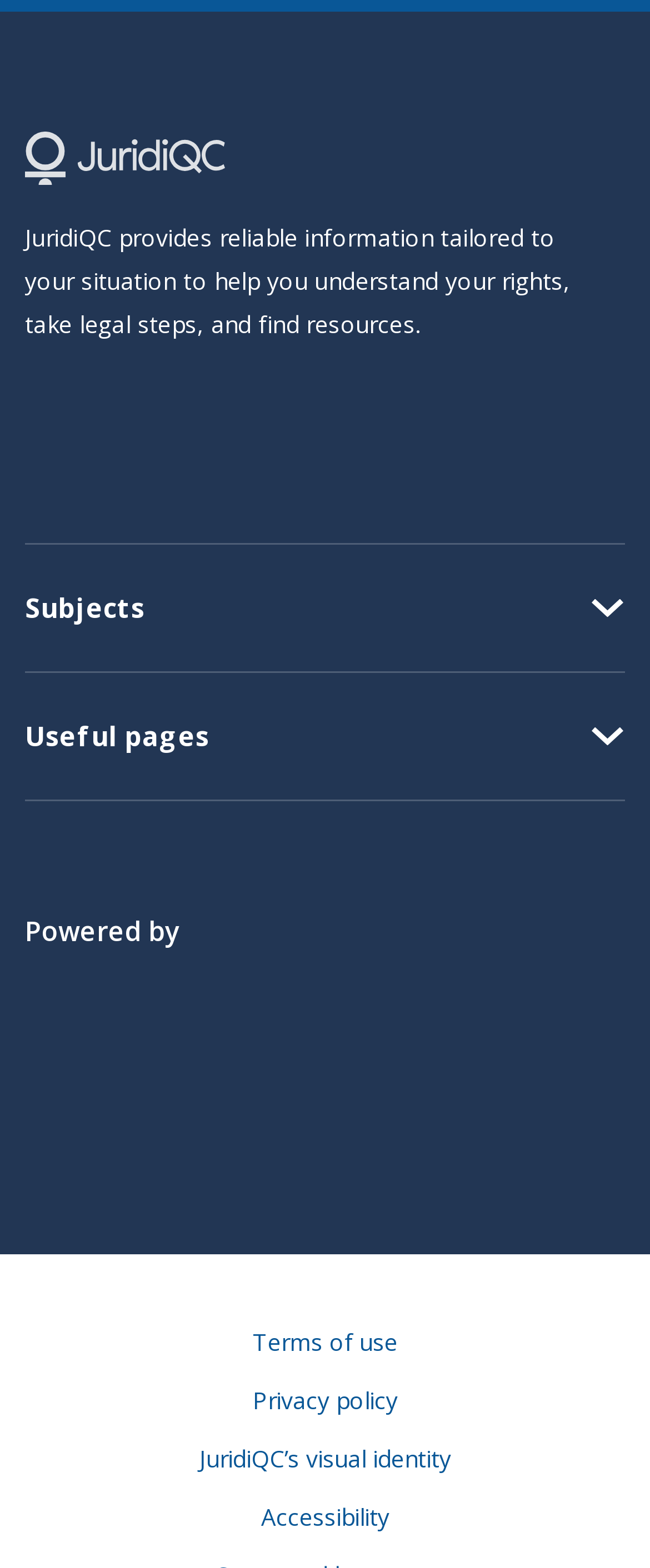Please locate the bounding box coordinates of the region I need to click to follow this instruction: "Visit JuridiQC's Facebook page".

[0.038, 0.246, 0.115, 0.278]